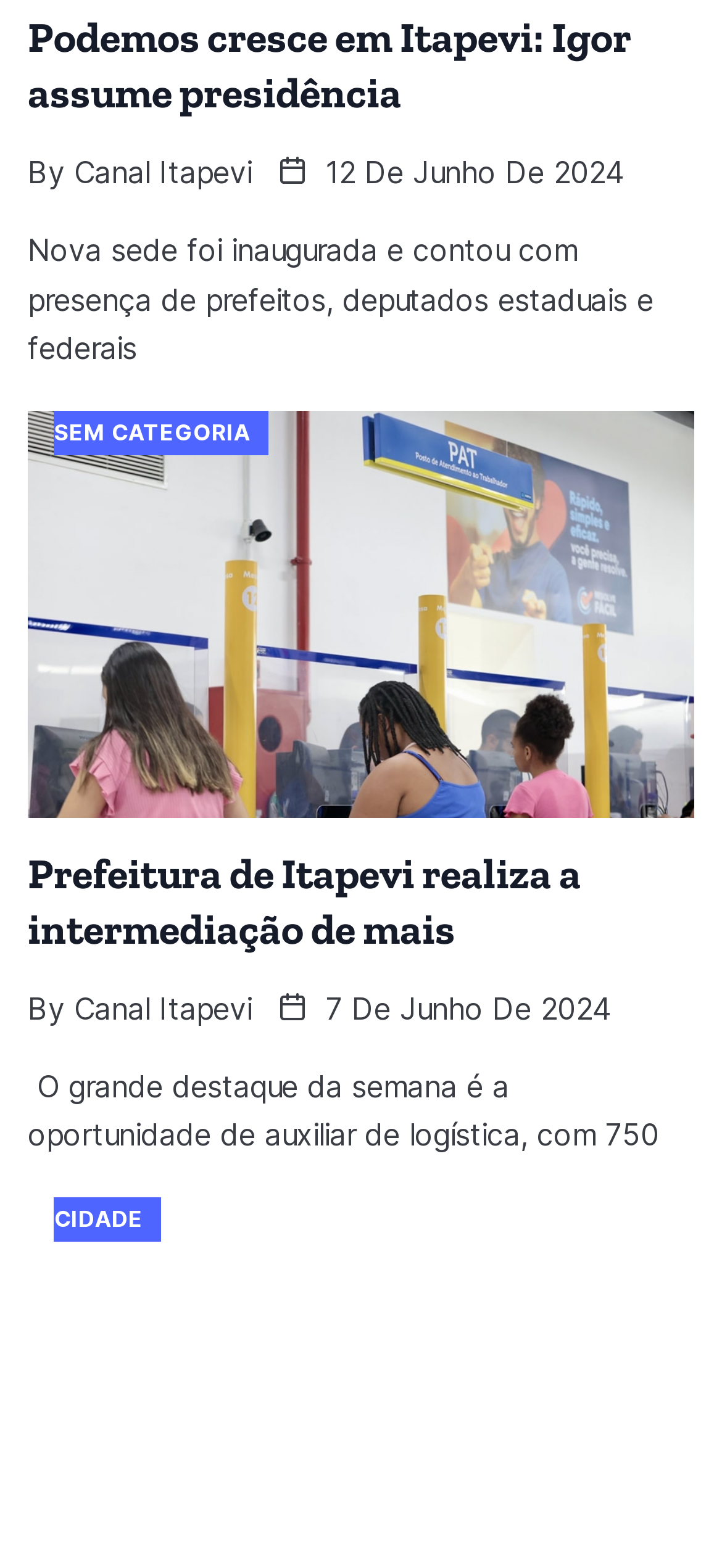From the given element description: "Home", find the bounding box for the UI element. Provide the coordinates as four float numbers between 0 and 1, in the order [left, top, right, bottom].

None